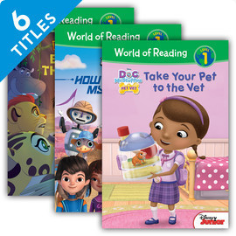How many titles are in the collection?
Examine the screenshot and reply with a single word or phrase.

Six